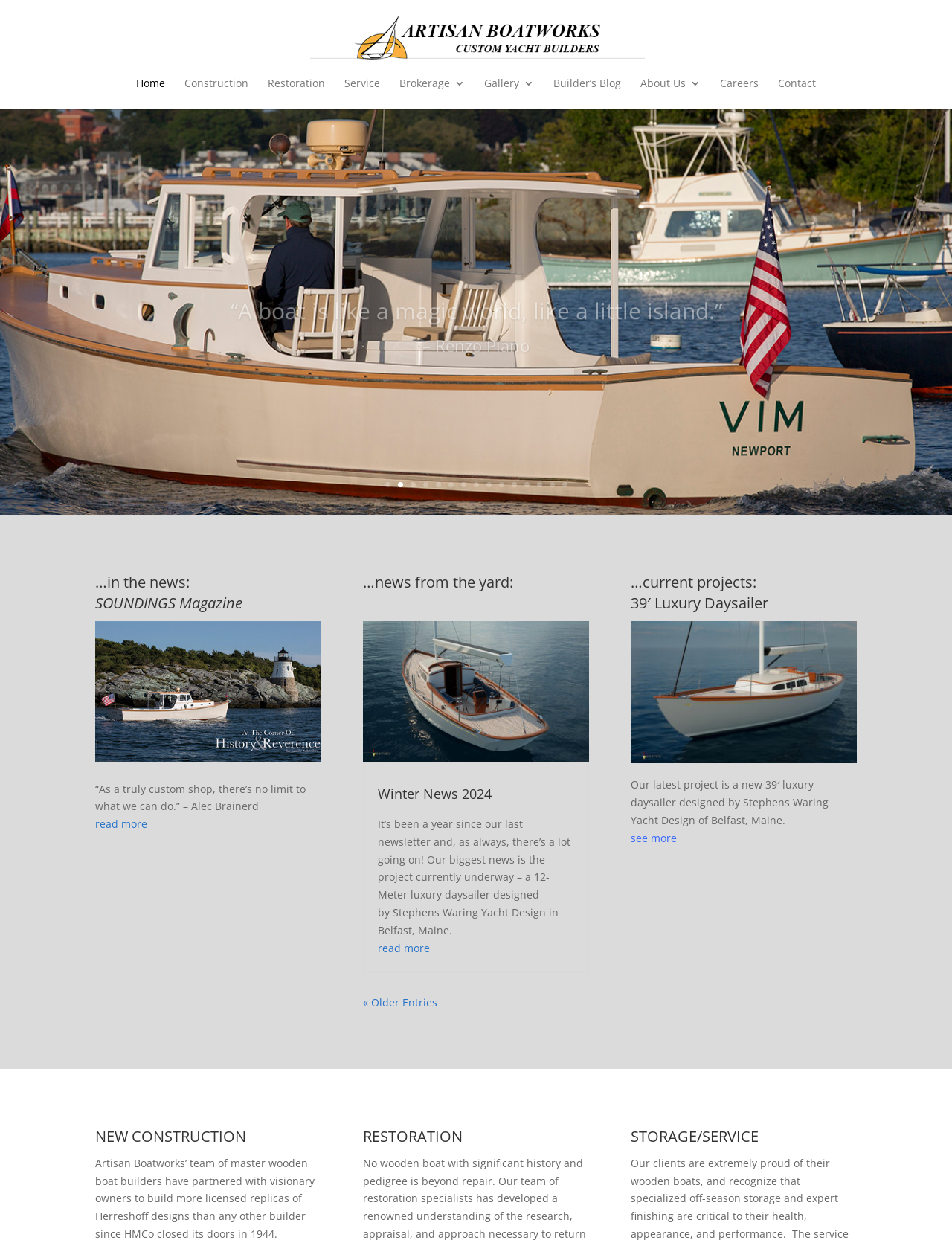Please identify the coordinates of the bounding box that should be clicked to fulfill this instruction: "Learn more about the 'NEW CONSTRUCTION' service".

[0.1, 0.904, 0.259, 0.92]